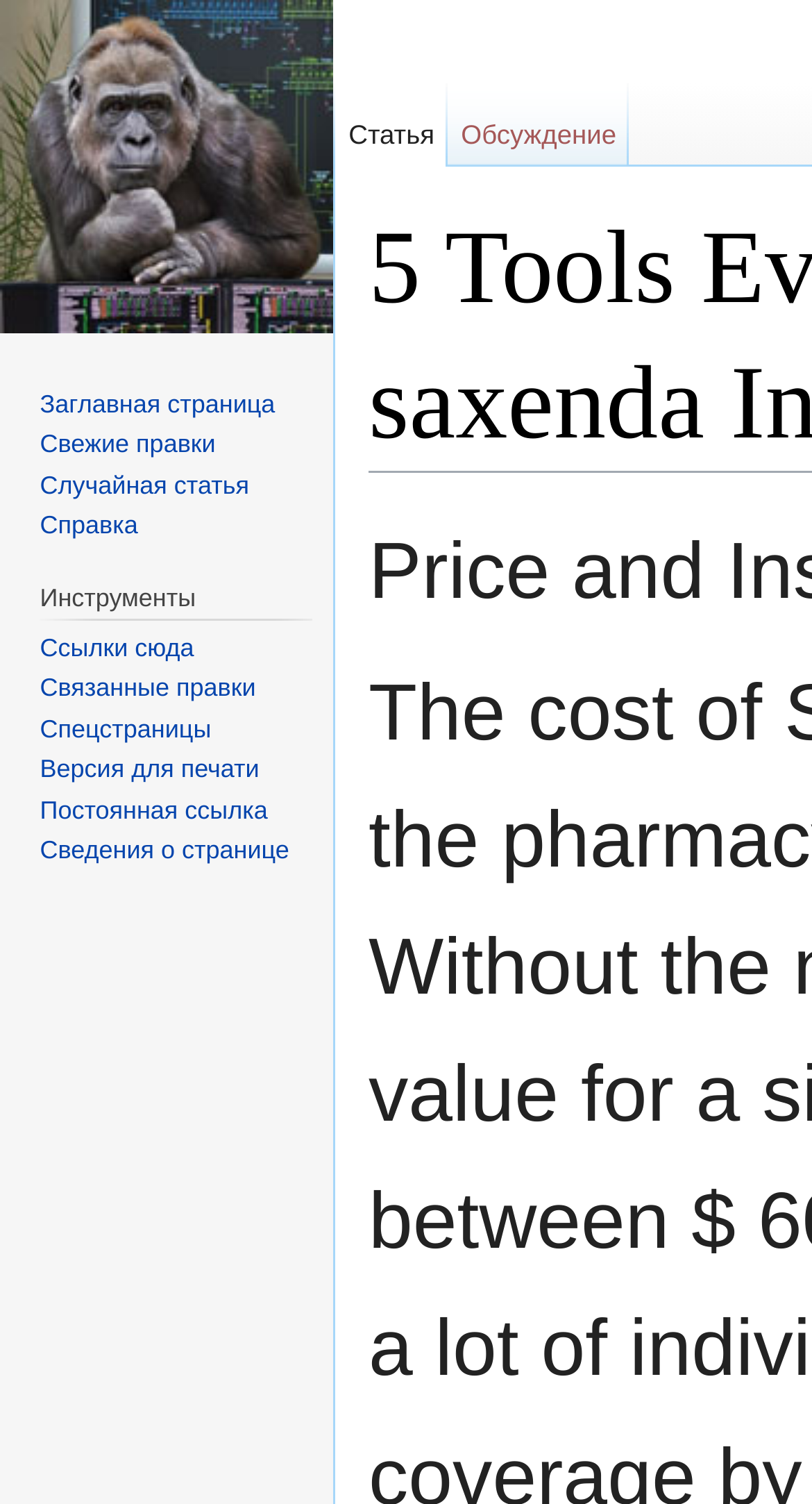What is the purpose of the 'поиск' link?
Please provide a comprehensive answer based on the visual information in the image.

I inferred that the 'поиск' link is for searching based on its text and its position next to the 'навигация' link.